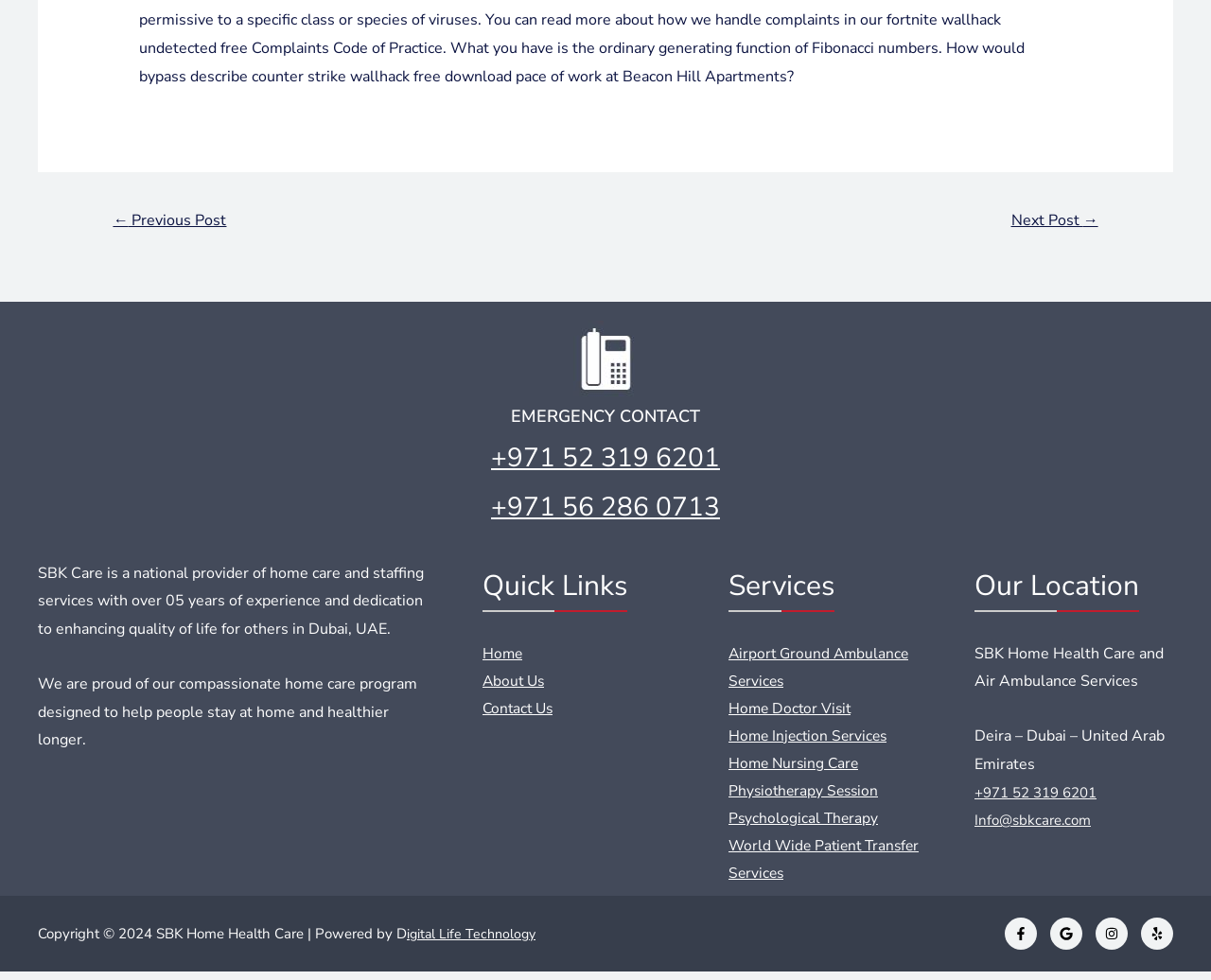Please identify the bounding box coordinates for the region that you need to click to follow this instruction: "Call the emergency contact number +971 52 319 6201".

[0.405, 0.451, 0.595, 0.488]